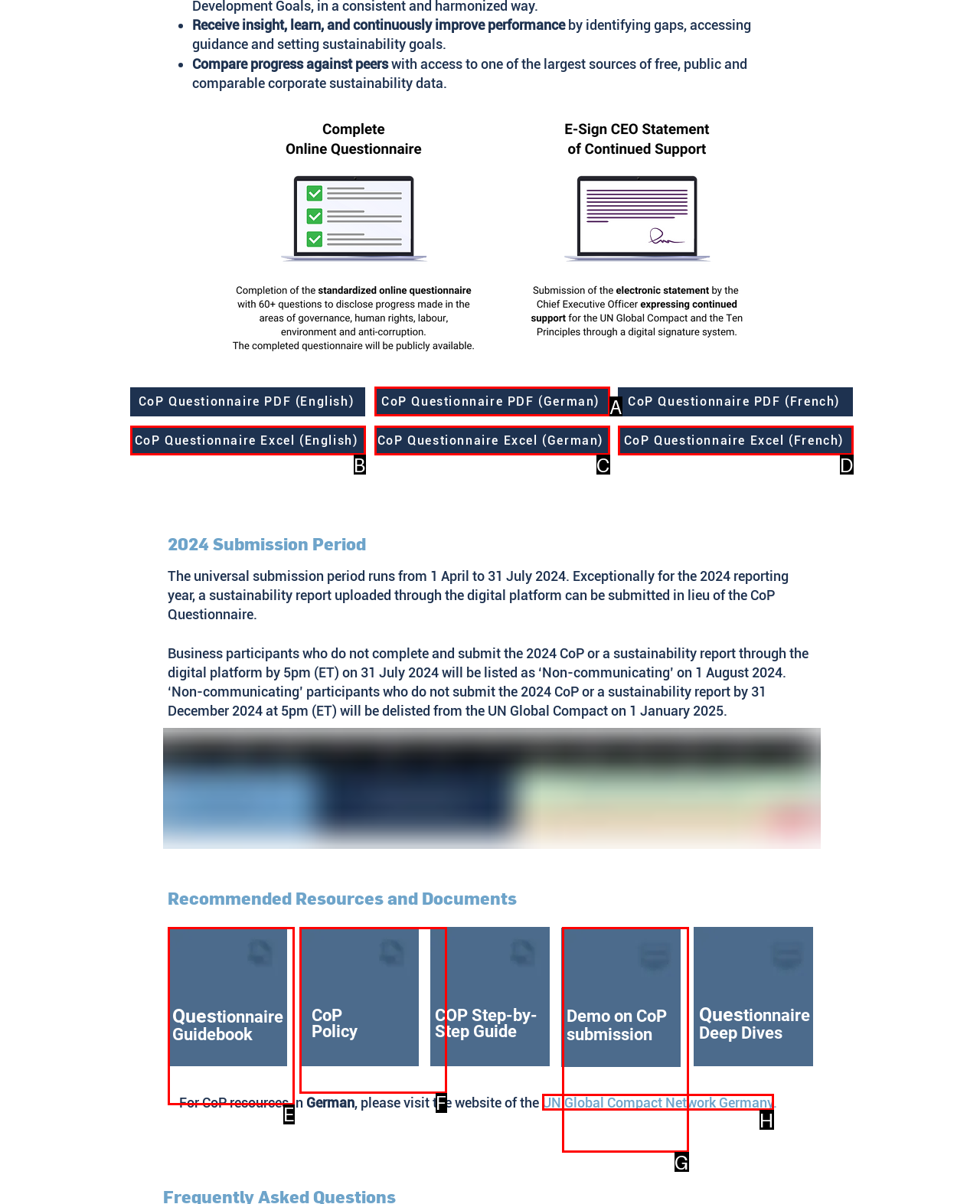From the given choices, determine which HTML element aligns with the description: CoP PolicyDownload Respond with the letter of the appropriate option.

F